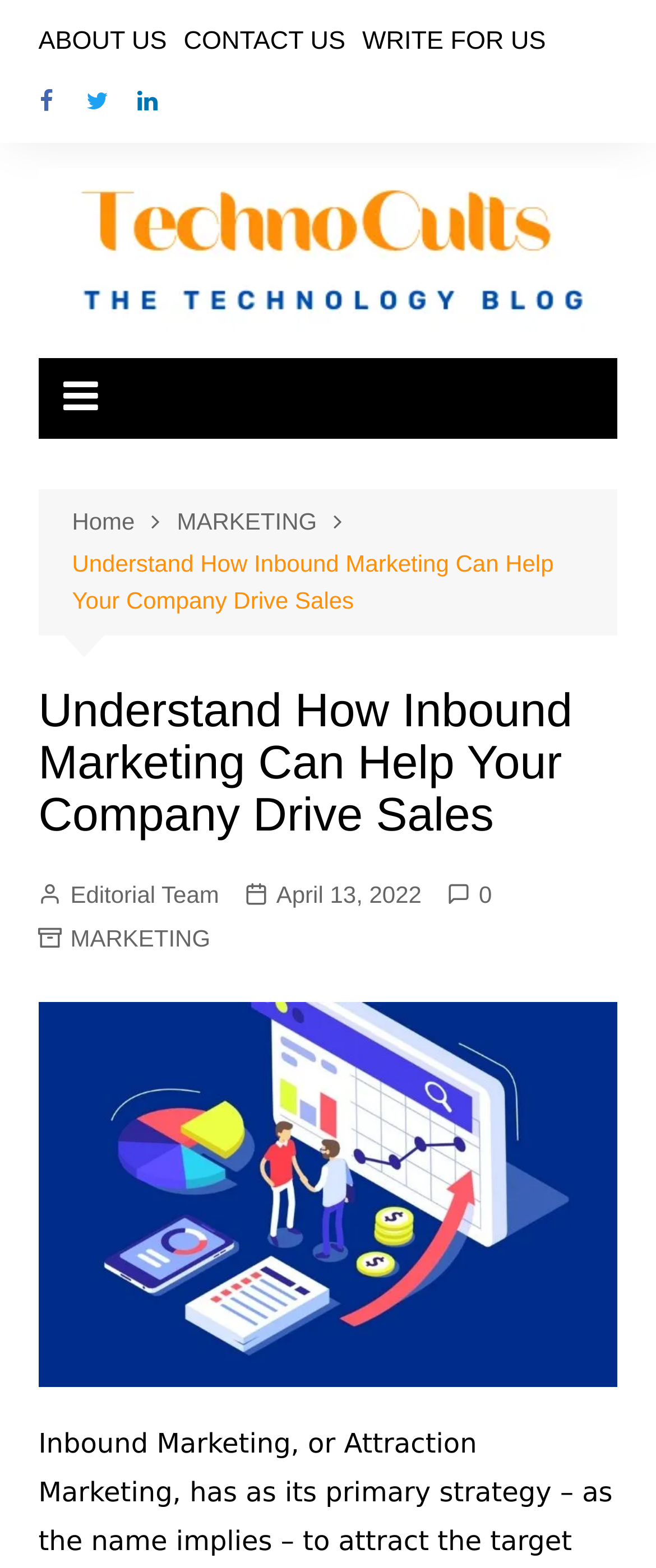Identify the bounding box of the UI element that matches this description: "MARKETING".

[0.27, 0.321, 0.547, 0.345]